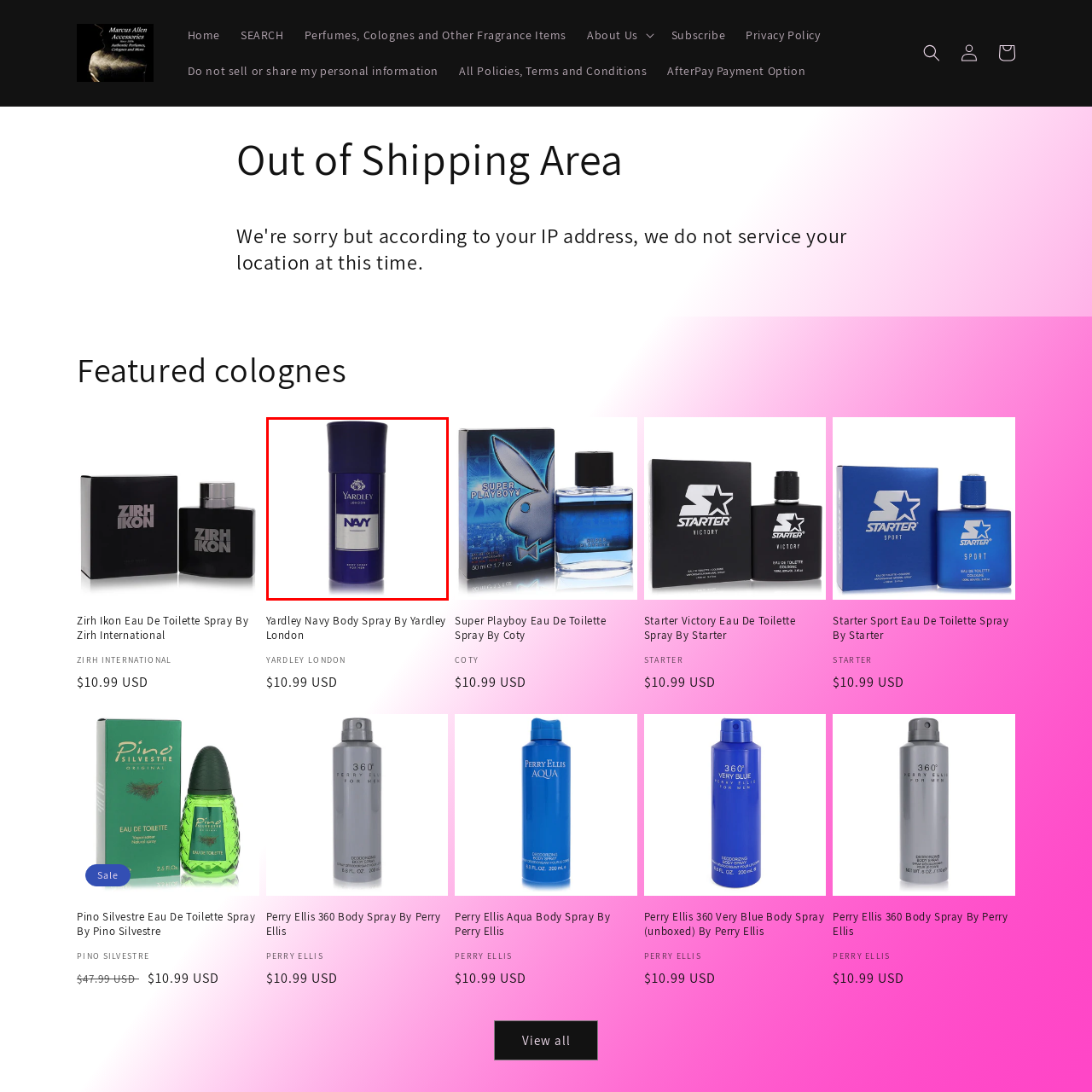What is the price of the body spray?
Analyze the image marked by the red bounding box and respond with an in-depth answer considering the visual clues.

The price of the body spray is mentioned in the caption as $10.99 USD, which indicates its affordable luxury.